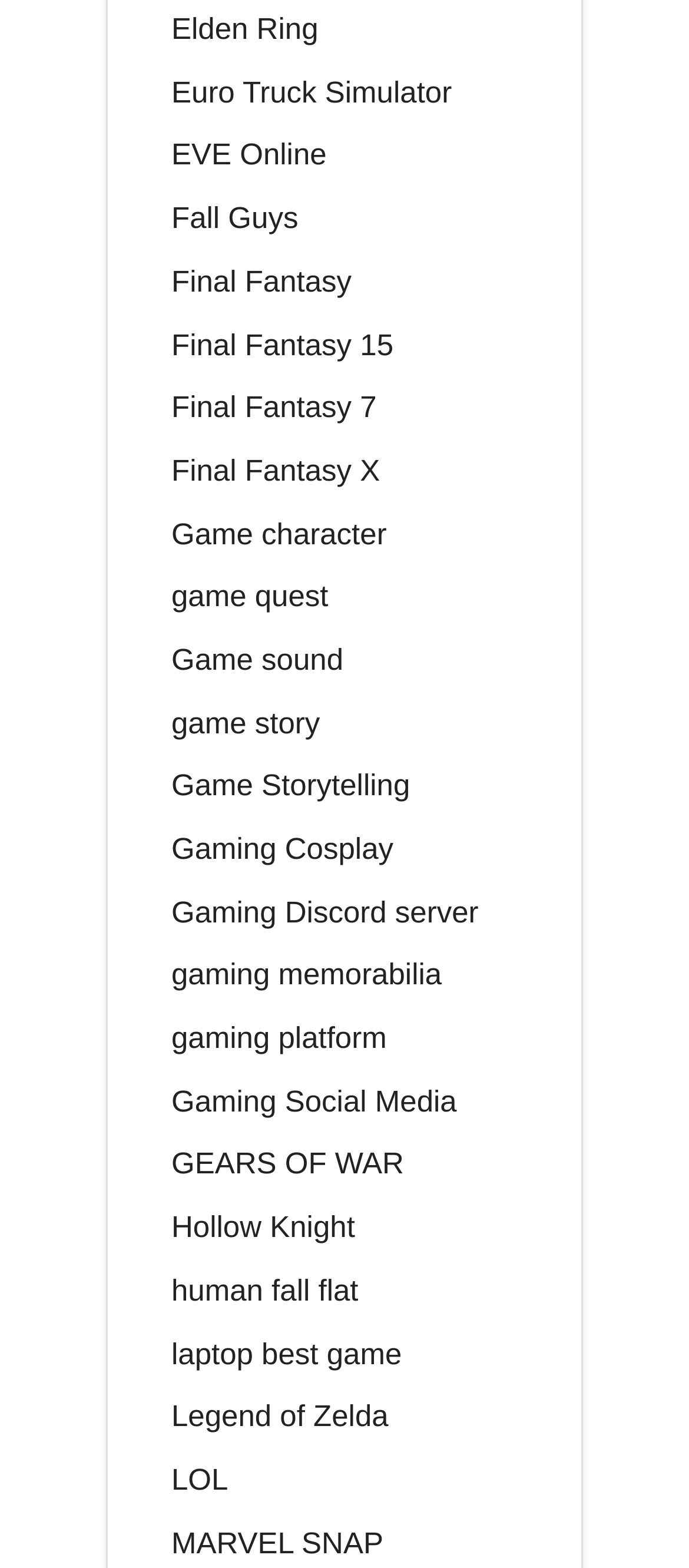Find the bounding box coordinates for the area that should be clicked to accomplish the instruction: "View information about Final Fantasy 15".

[0.249, 0.209, 0.571, 0.23]